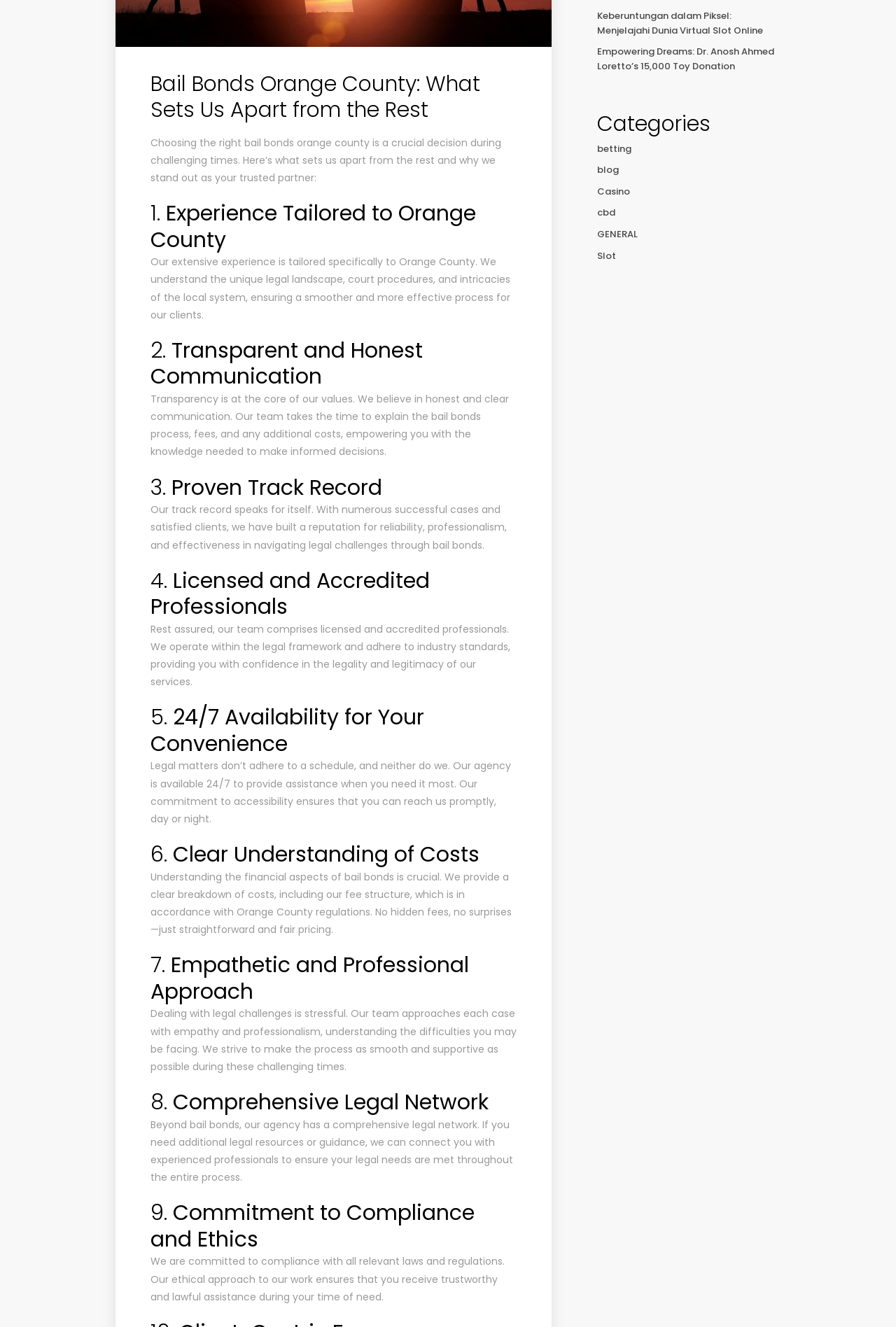Given the element description bail bonds orange county, identify the bounding box coordinates for the UI element on the webpage screenshot. The format should be (top-left x, top-left y, bottom-right x, bottom-right y), with values between 0 and 1.

[0.273, 0.102, 0.412, 0.113]